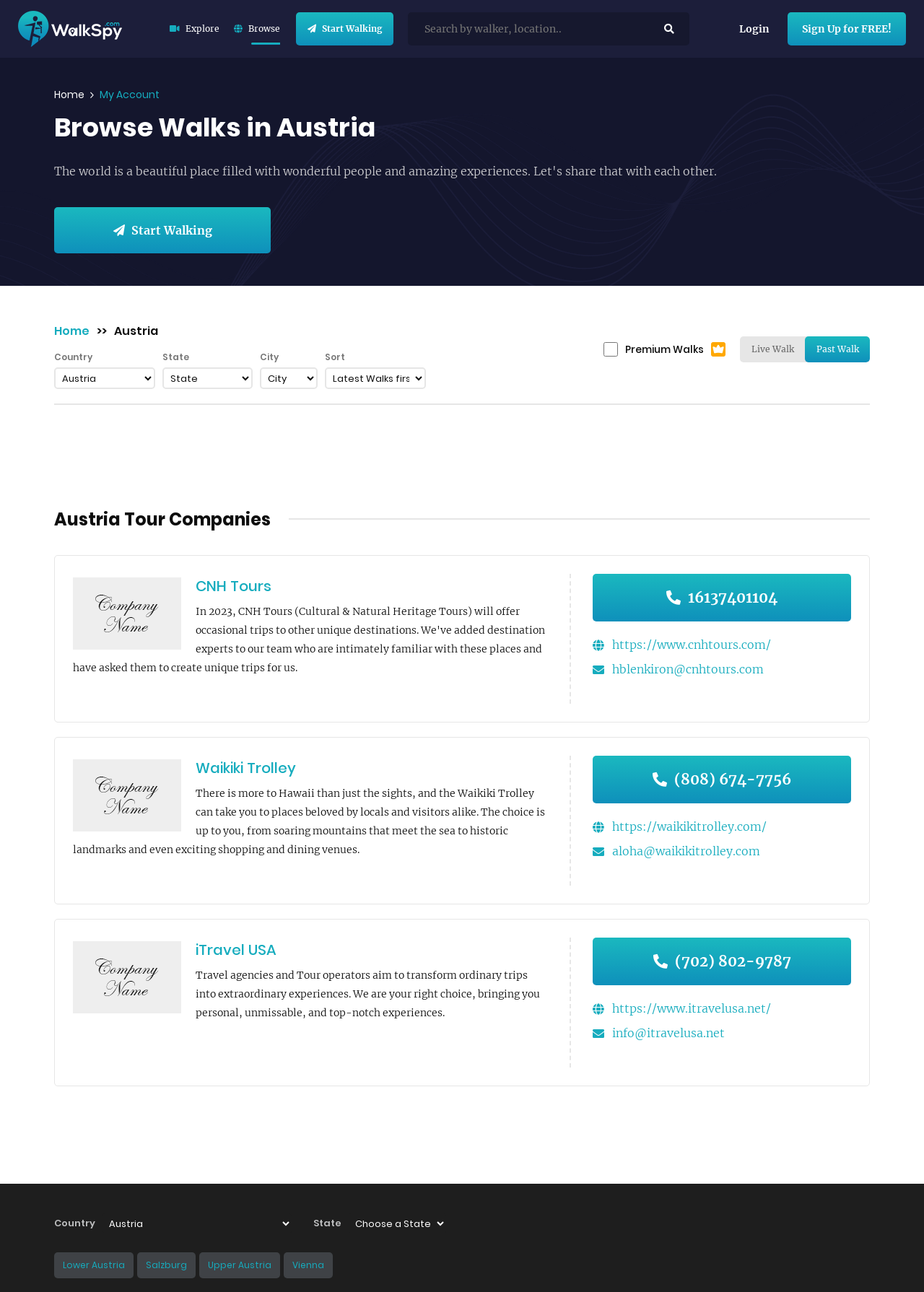Please specify the bounding box coordinates of the clickable region to carry out the following instruction: "Search for a walker or location". The coordinates should be four float numbers between 0 and 1, in the format [left, top, right, bottom].

[0.448, 0.014, 0.699, 0.031]